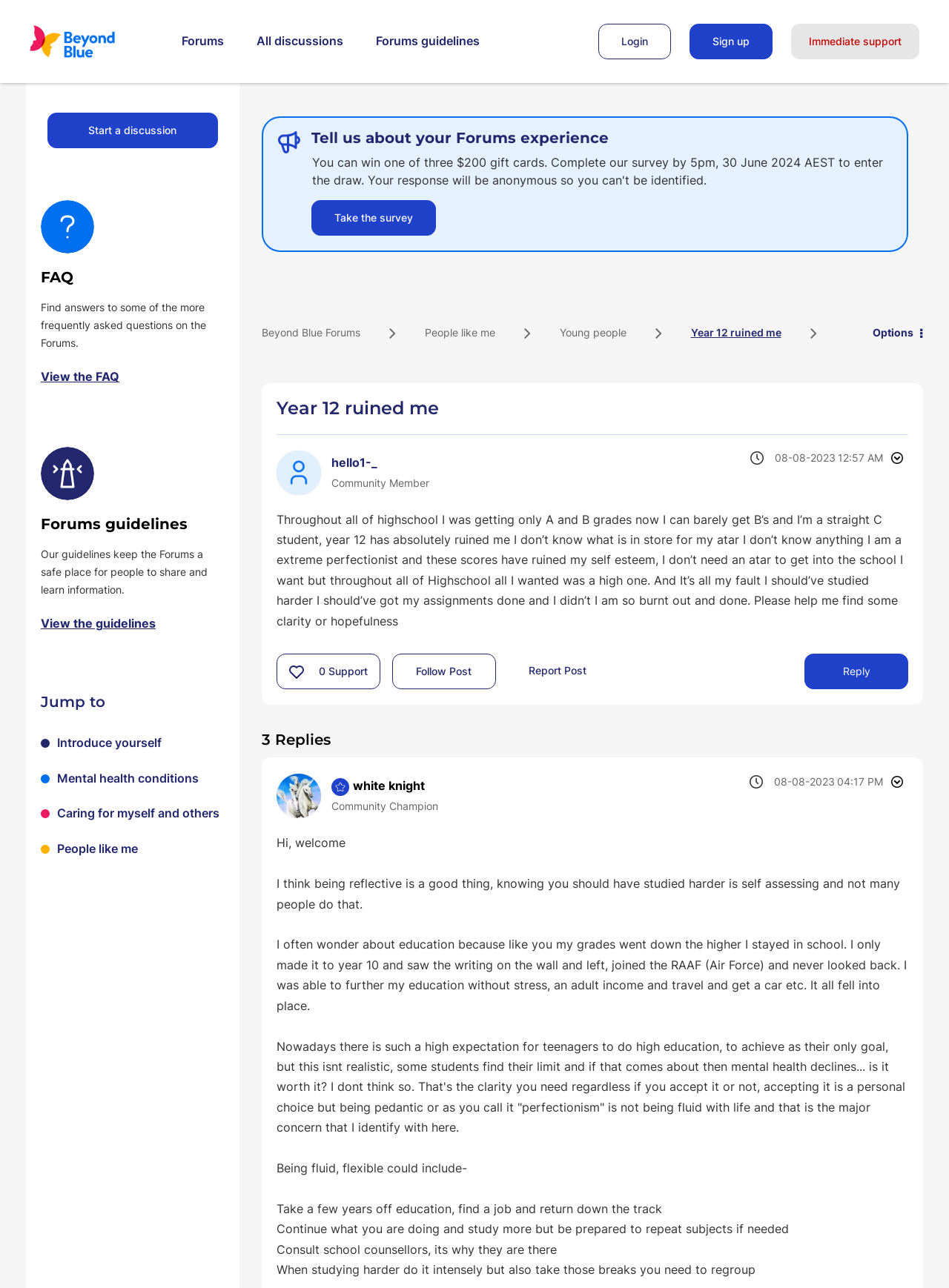Describe every aspect of the webpage in a detailed manner.

This webpage appears to be a forum discussion on the topic "Year 12 ruined me" within the Beyond Blue Forums website. At the top of the page, there are several links to navigate to different sections of the website, including the Beyond Blue Website, Forums, All discussions, and Forums guidelines. On the right side, there are links to login, sign up, and access immediate support.

Below the navigation links, there is a section with a heading "Jump to" that provides links to various topics, including Introduce yourself, Mental health conditions, and Caring for myself and others. 

The main content of the page is a discussion thread started by a user named "hello1-" who has posted about their struggles with grades in Year 12 and how it has affected their self-esteem. The post is quite long and expresses their feelings of frustration and disappointment.

Below the original post, there are several replies from other users, including "white knight" who has posted a response offering words of encouragement and advice. The replies are indented below the original post, indicating a hierarchical structure.

Throughout the page, there are various buttons and links to interact with the discussion, such as giving support, following the post, reporting the post, and replying to the post. There are also images of the users who have posted, as well as indicators of their roles within the community, such as "Community Member" and "Community Champion".